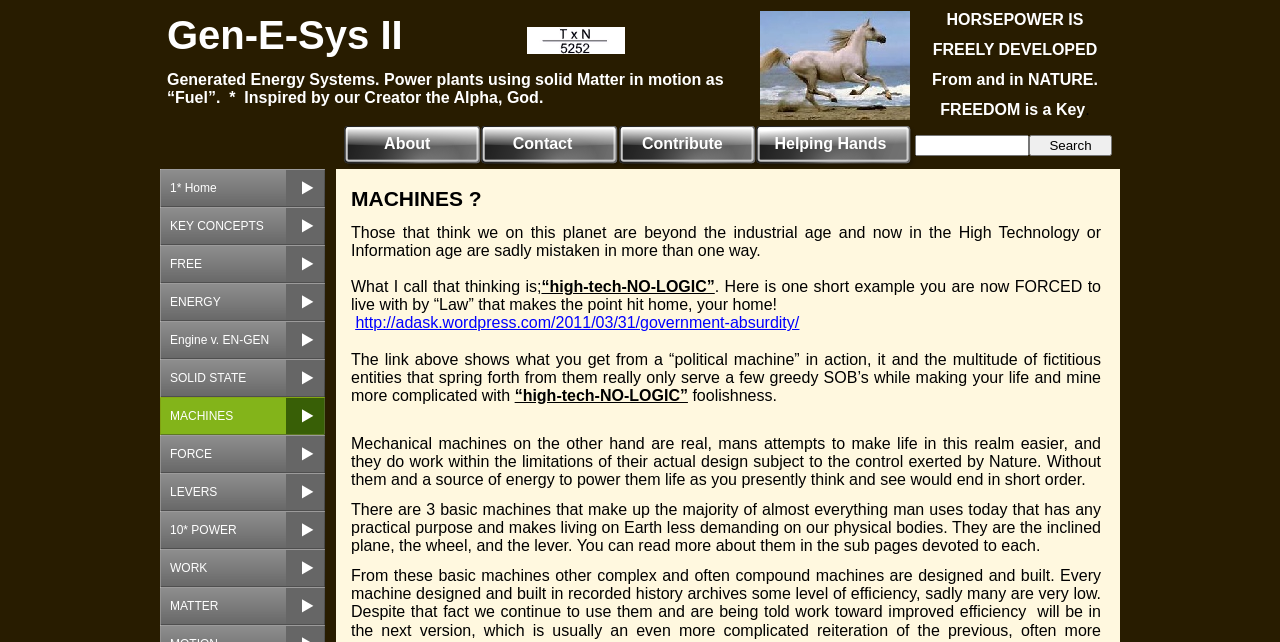Answer the question briefly using a single word or phrase: 
What is the author's opinion on 'high-tech-NO-LOGIC'?

Negative